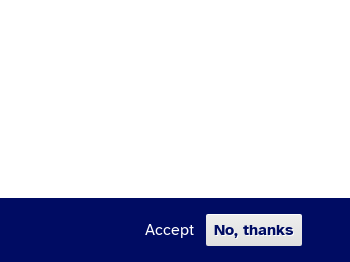How many options are provided for users regarding cookie usage?
Relying on the image, give a concise answer in one word or a brief phrase.

Two